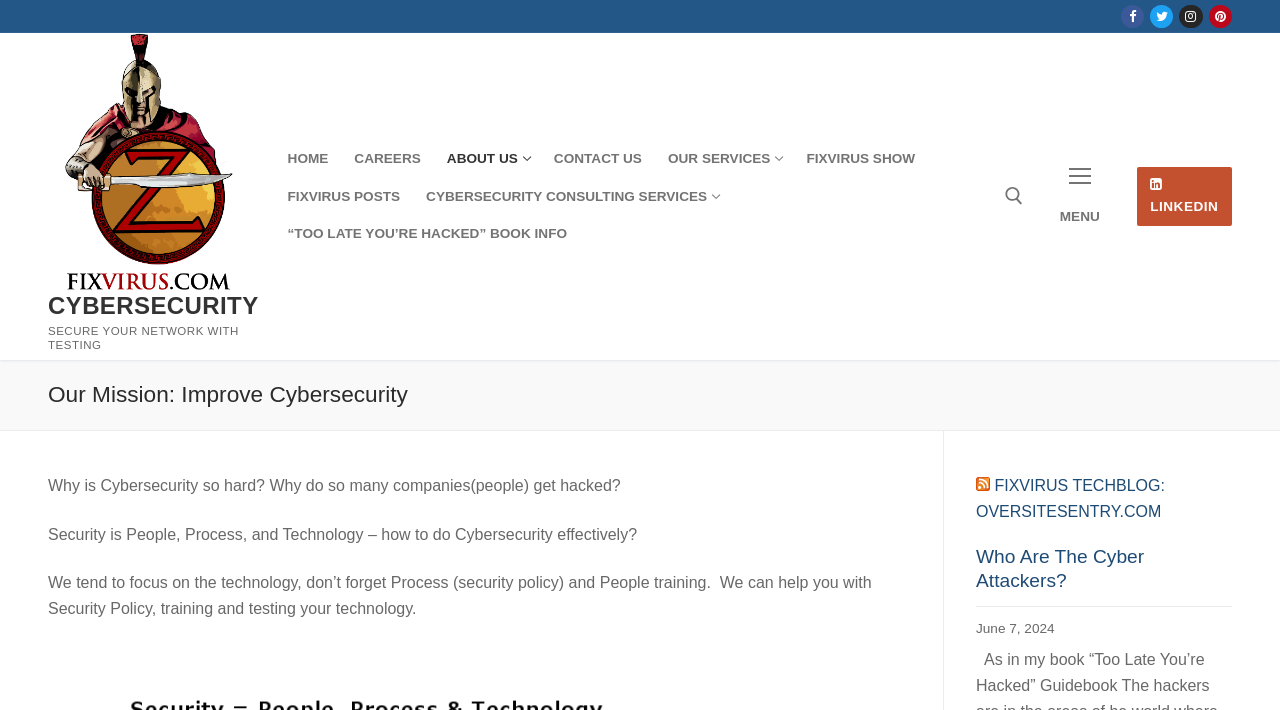Find the bounding box coordinates for the HTML element described as: "aria-label="Back to home"". The coordinates should consist of four float values between 0 and 1, i.e., [left, top, right, bottom].

None